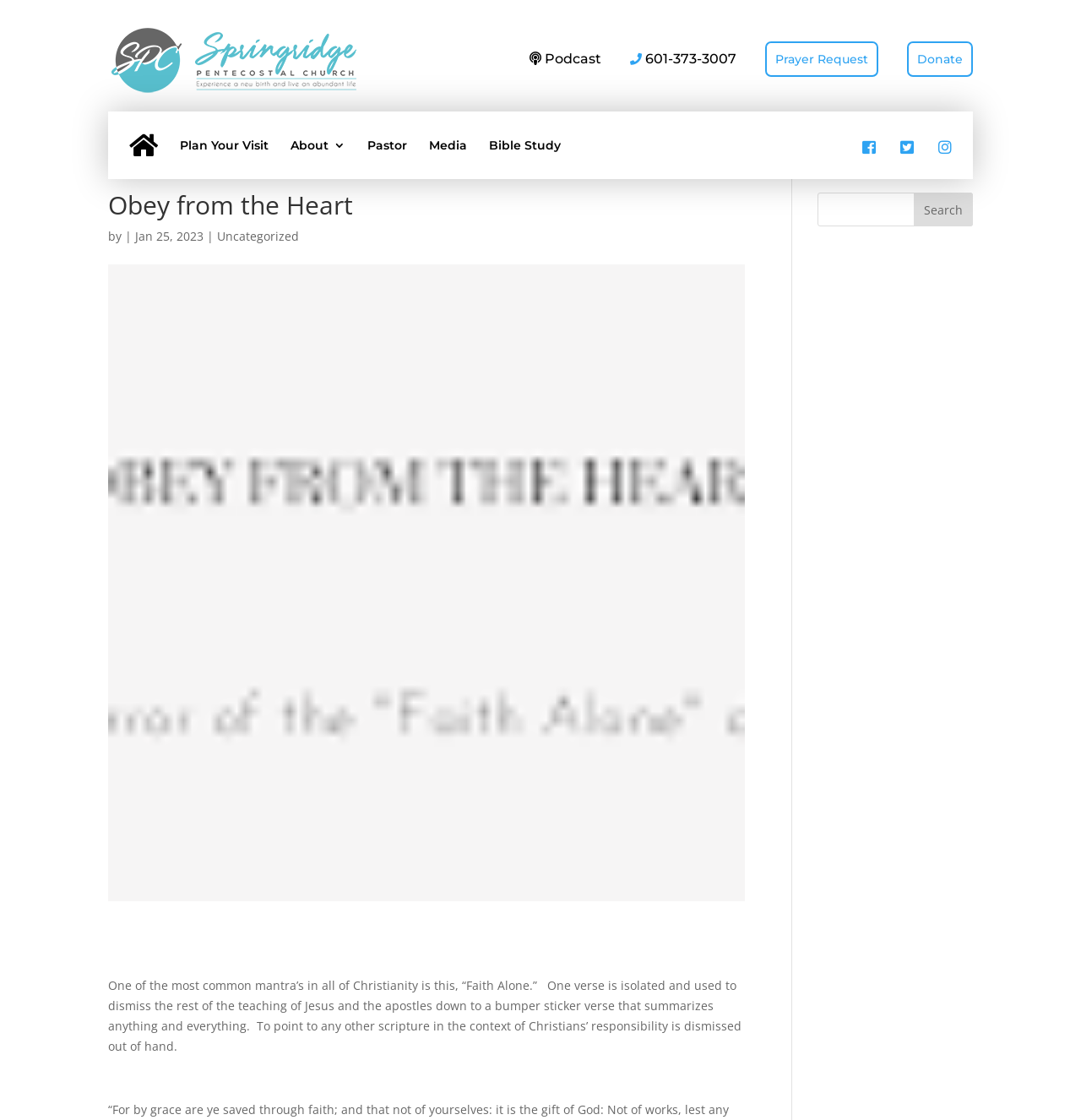Extract the primary header of the webpage and generate its text.

Obey from the Heart